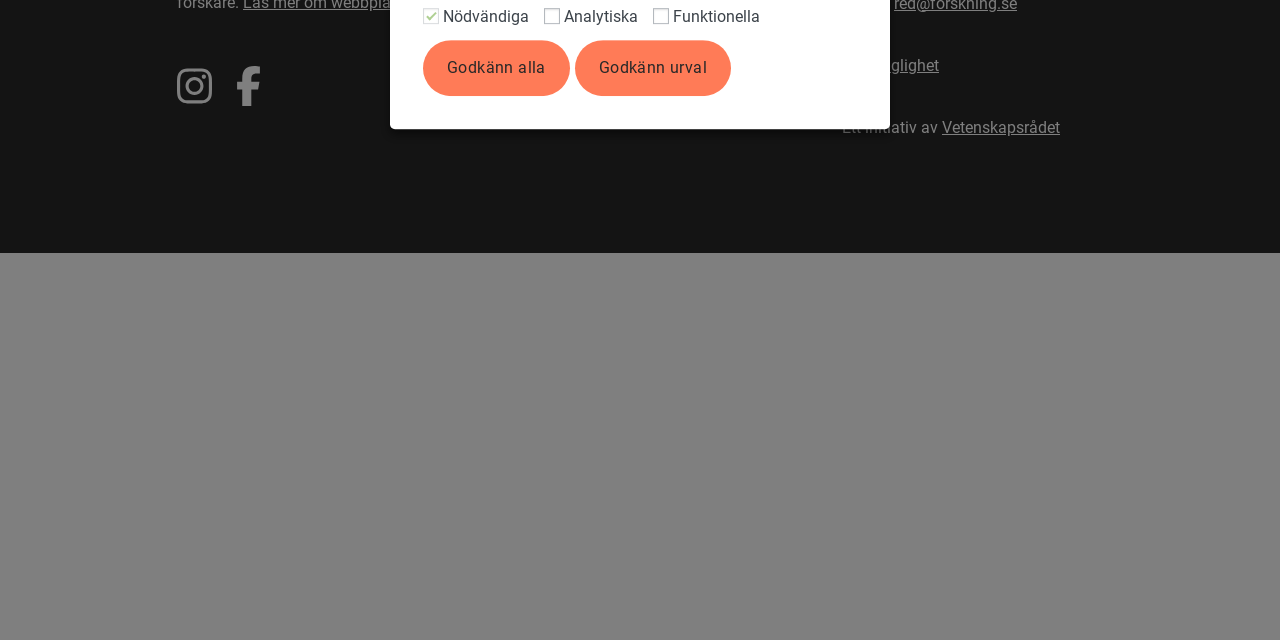Please determine the bounding box coordinates for the element with the description: "aria-label="Besök oss på Instagram"".

[0.138, 0.102, 0.166, 0.165]